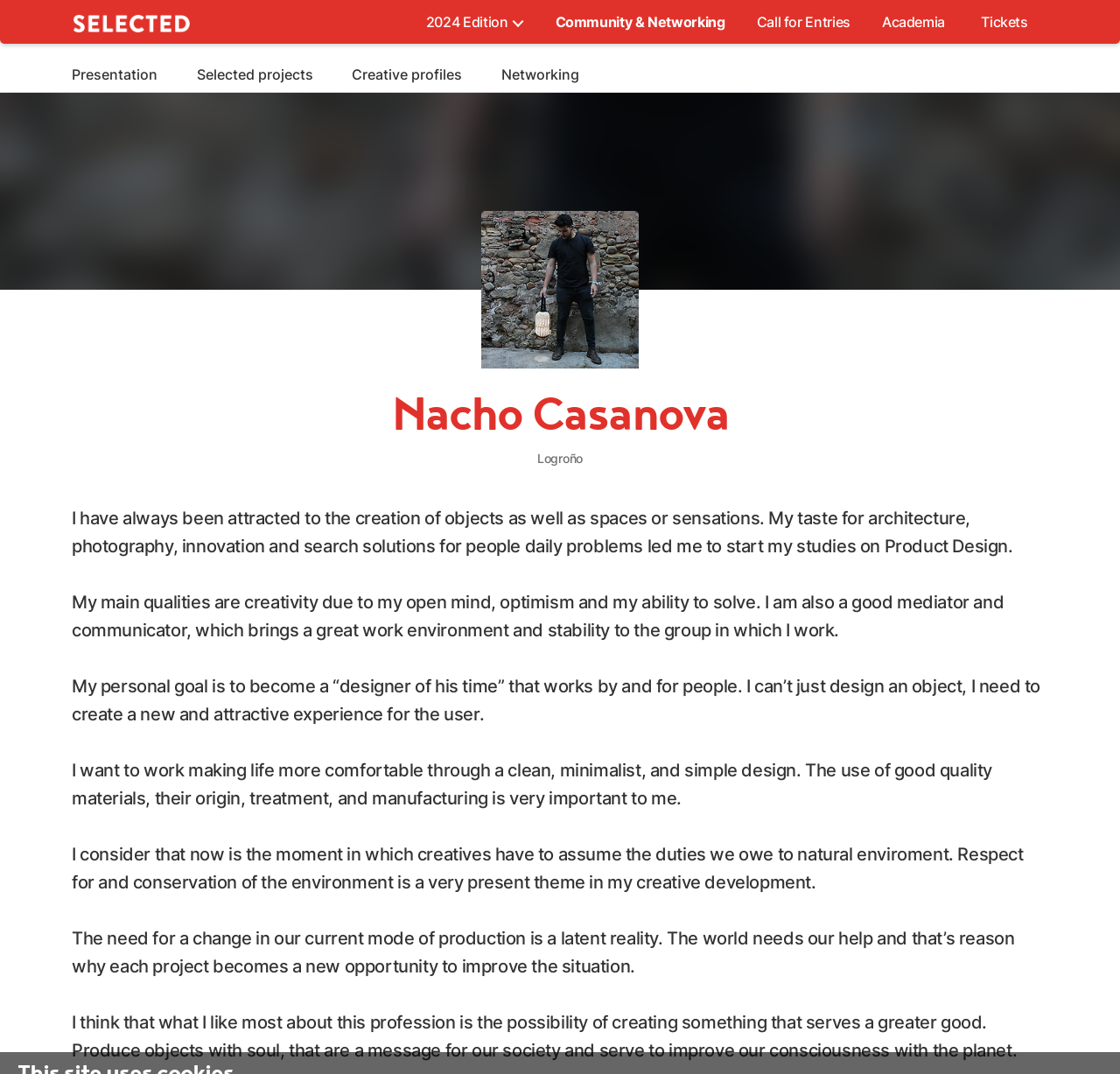Refer to the image and provide an in-depth answer to the question:
What is important to Nacho Casanova in his design?

The webpage states that 'The use of good quality materials, their origin, treatment, and manufacturing is very important to me.' which suggests that Nacho Casanova prioritizes the use of good quality materials in his design.